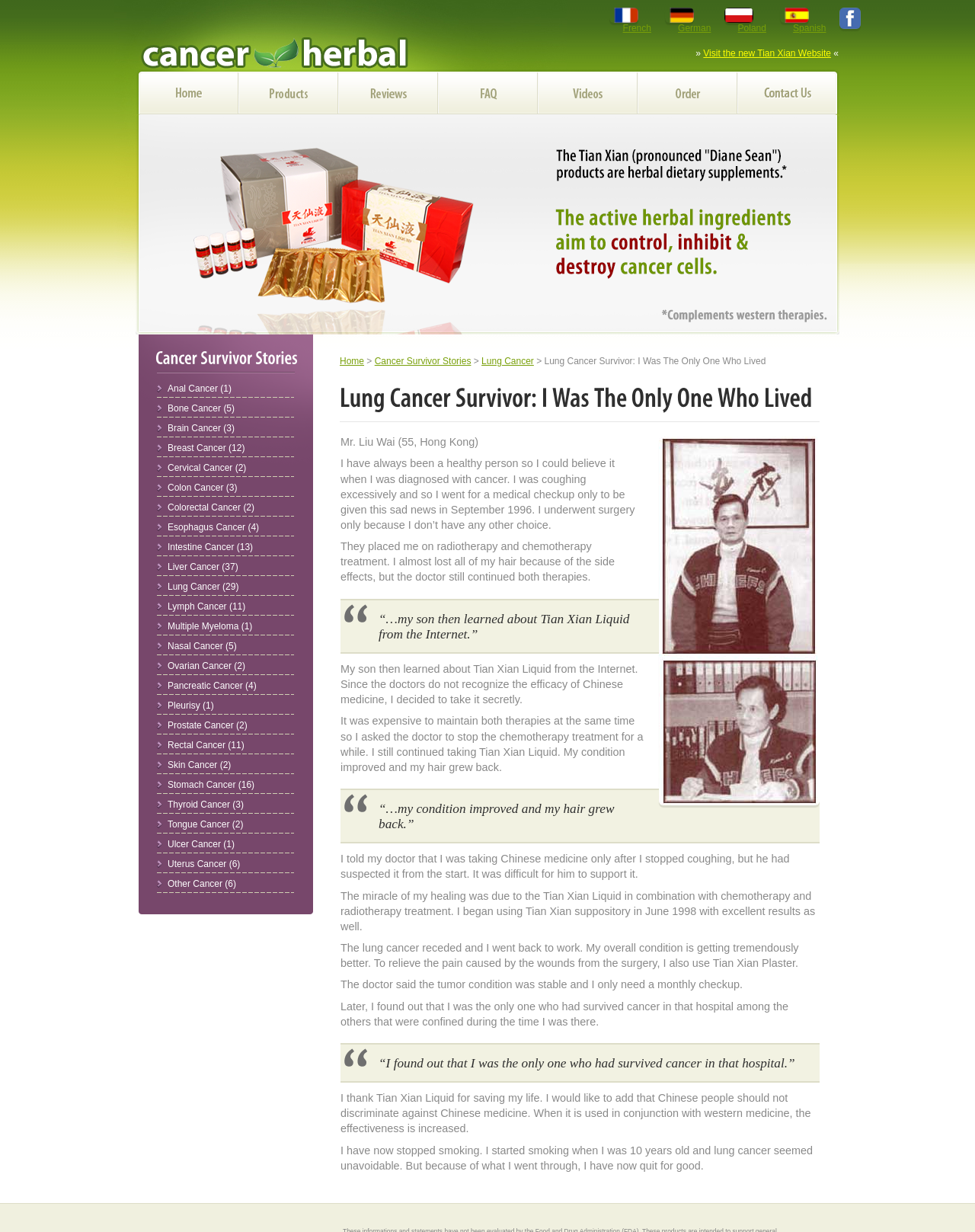Describe all visible elements and their arrangement on the webpage.

This webpage is about a lung cancer survivor's story. At the top, there is a layout table with five cells, each containing a flag image and a link to a different language option, including French, German, Poland, Spanish, and an empty cell. Below this table, there is a heading that reads "Cancer Herbal" and a link to visit a new website.

On the left side of the page, there is a navigation menu with links to various sections of the website, including Home, Products, Reviews, FAQ, Videos, Order, and Contact us. Below this menu, there is an image with a description of the Tian Xian products, which are herbal dietary supplements that aim to control, inhibit, and destroy cancer cells.

The main content of the page is divided into two sections. The first section is headed "Cancer Survivor Stories" and contains a link to the same title. Below this heading, there are several canvas elements, which may contain images or other graphical content.

The second section is headed "Lung Cancer Survivor: I Was The Only One Who Lived" and contains a story about a lung cancer survivor, Mr. Liu Wai from Hong Kong. The story is told through a series of static text elements, which describe Mr. Liu's experience with cancer, including his diagnosis, treatment, and side effects. There are also several canvas elements in this section, which may contain images or other graphical content. At the bottom of the page, there is an image with a caption "Lung Cancer Survivor - I Regained my Life Through the Internet".